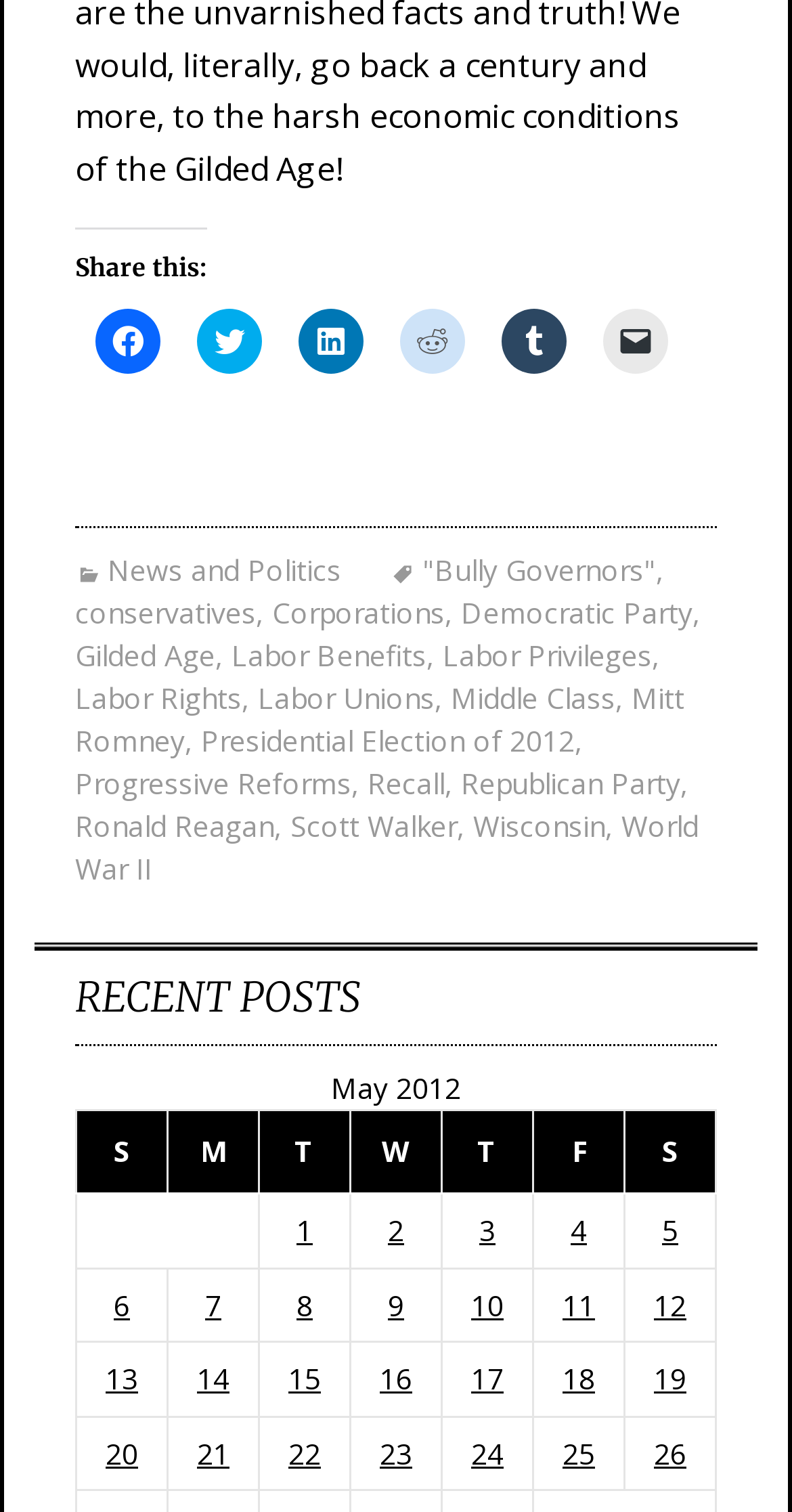Could you specify the bounding box coordinates for the clickable section to complete the following instruction: "Share on Facebook"?

[0.121, 0.204, 0.203, 0.247]